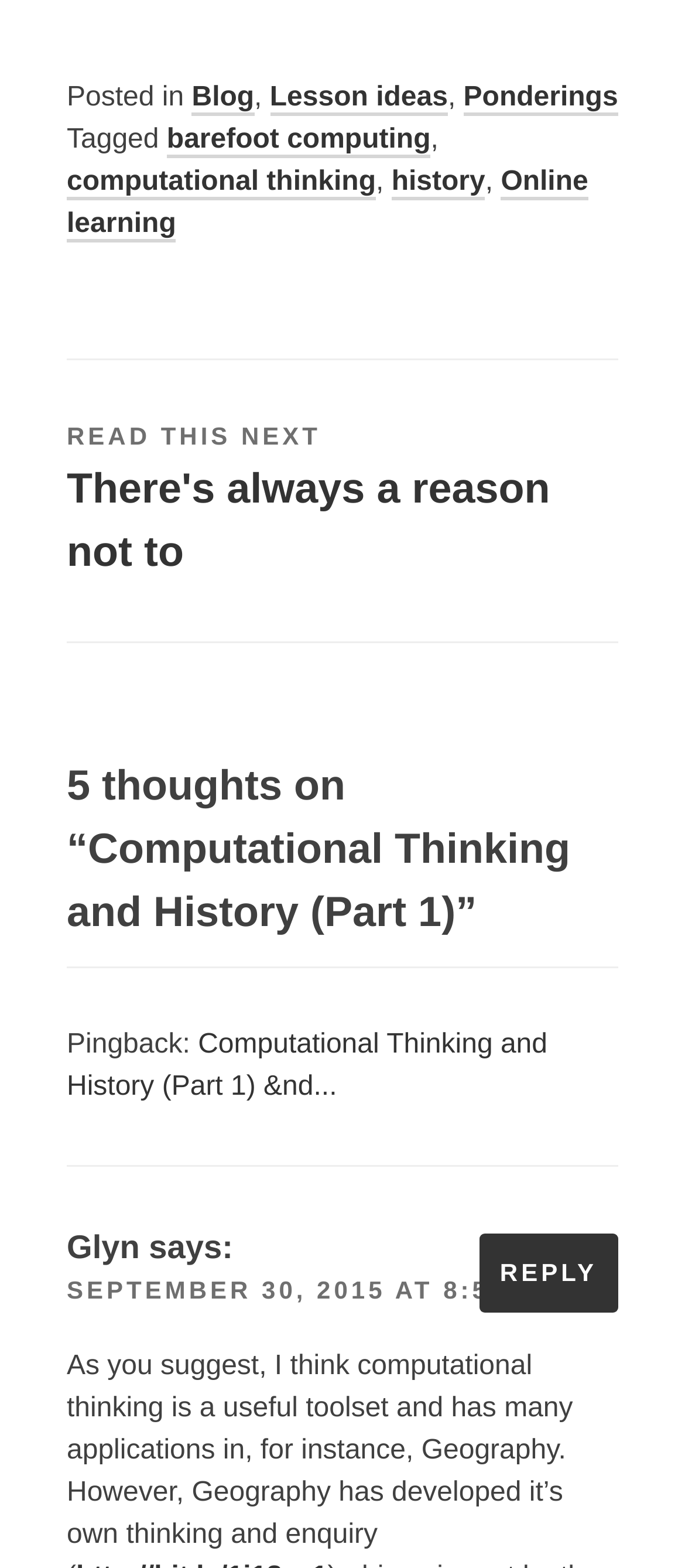Locate the bounding box coordinates of the clickable area to execute the instruction: "Read the article 'There's always a reason not to'". Provide the coordinates as four float numbers between 0 and 1, represented as [left, top, right, bottom].

[0.097, 0.297, 0.803, 0.367]